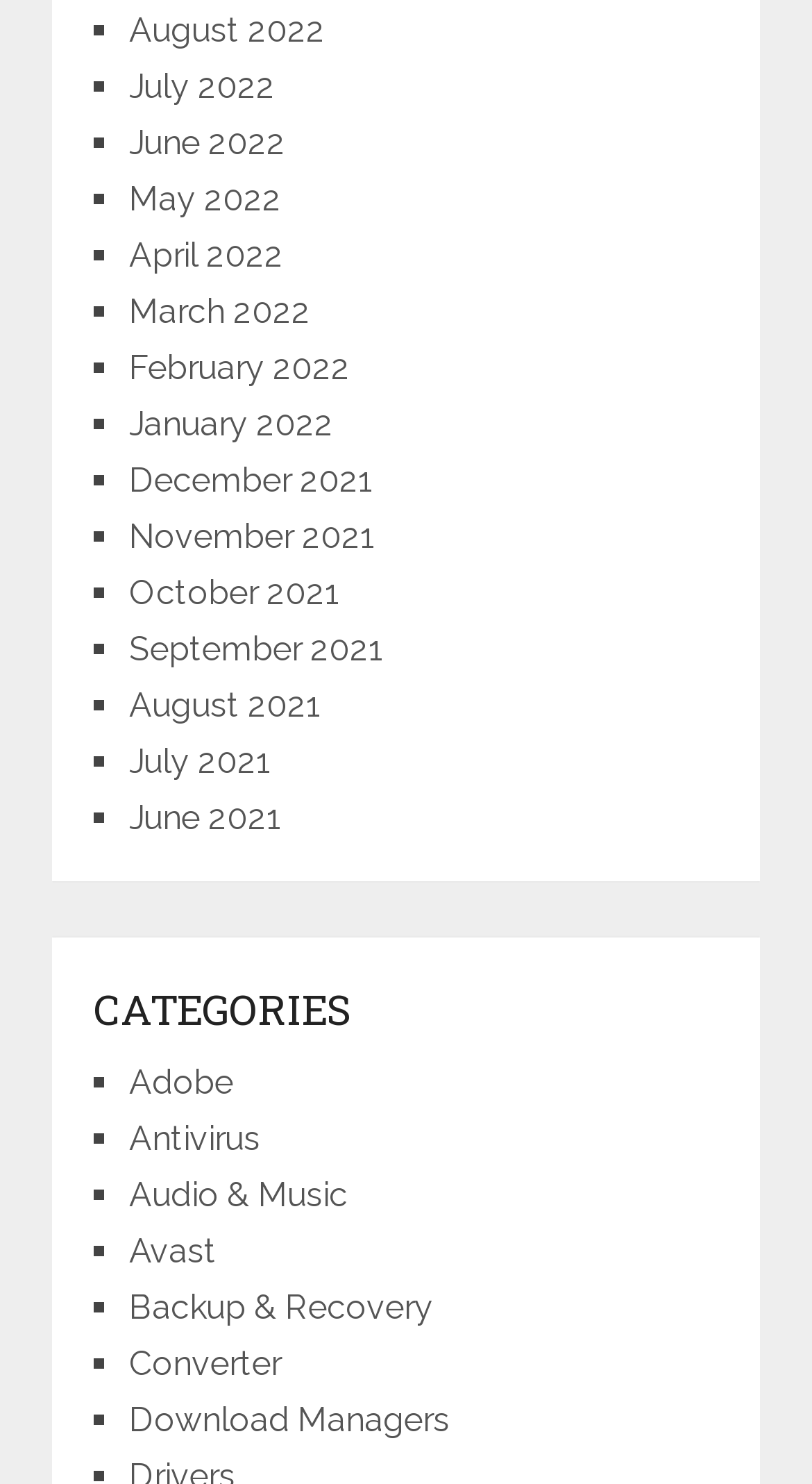Please look at the image and answer the question with a detailed explanation: How many months are listed?

I counted the number of links with month names, starting from August 2022 to July 2021, and found 12 months listed.